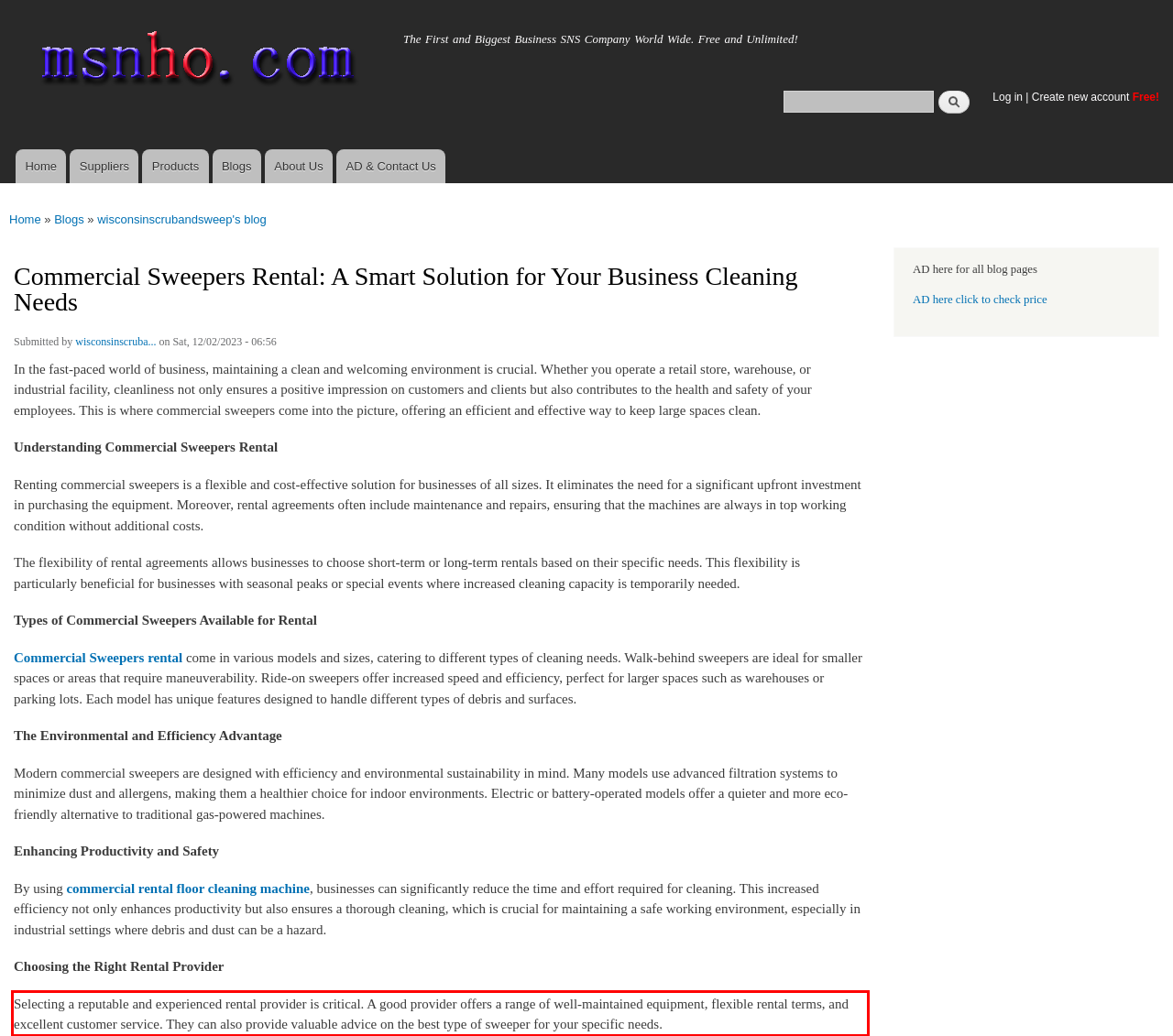Please analyze the provided webpage screenshot and perform OCR to extract the text content from the red rectangle bounding box.

Selecting a reputable and experienced rental provider is critical. A good provider offers a range of well-maintained equipment, flexible rental terms, and excellent customer service. They can also provide valuable advice on the best type of sweeper for your specific needs.